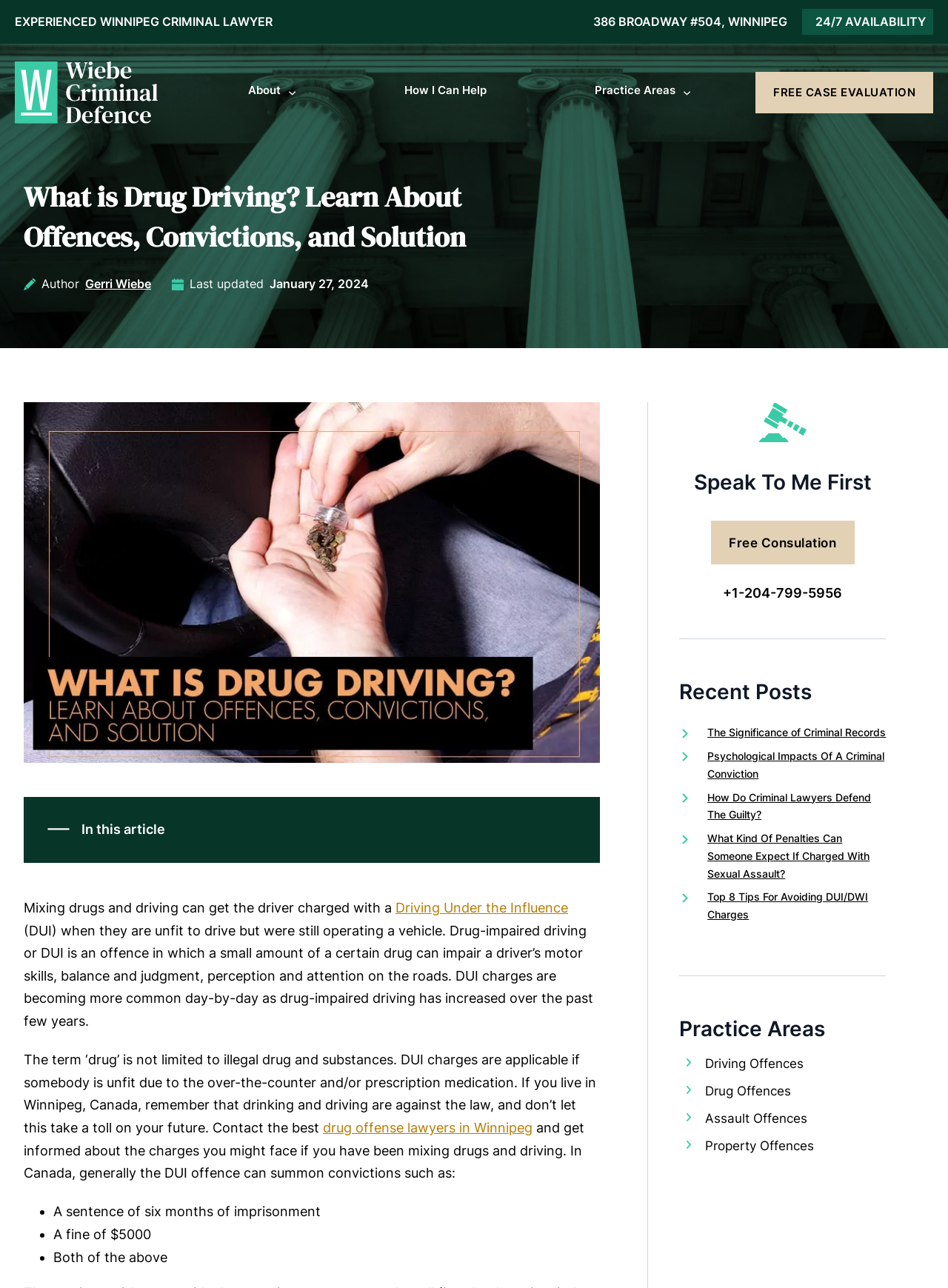What is the name of the law firm?
Please answer the question as detailed as possible.

The name of the law firm can be found in the logo at the top of the webpage, which is described as 'Wiebe Criminal Defence Logo'.